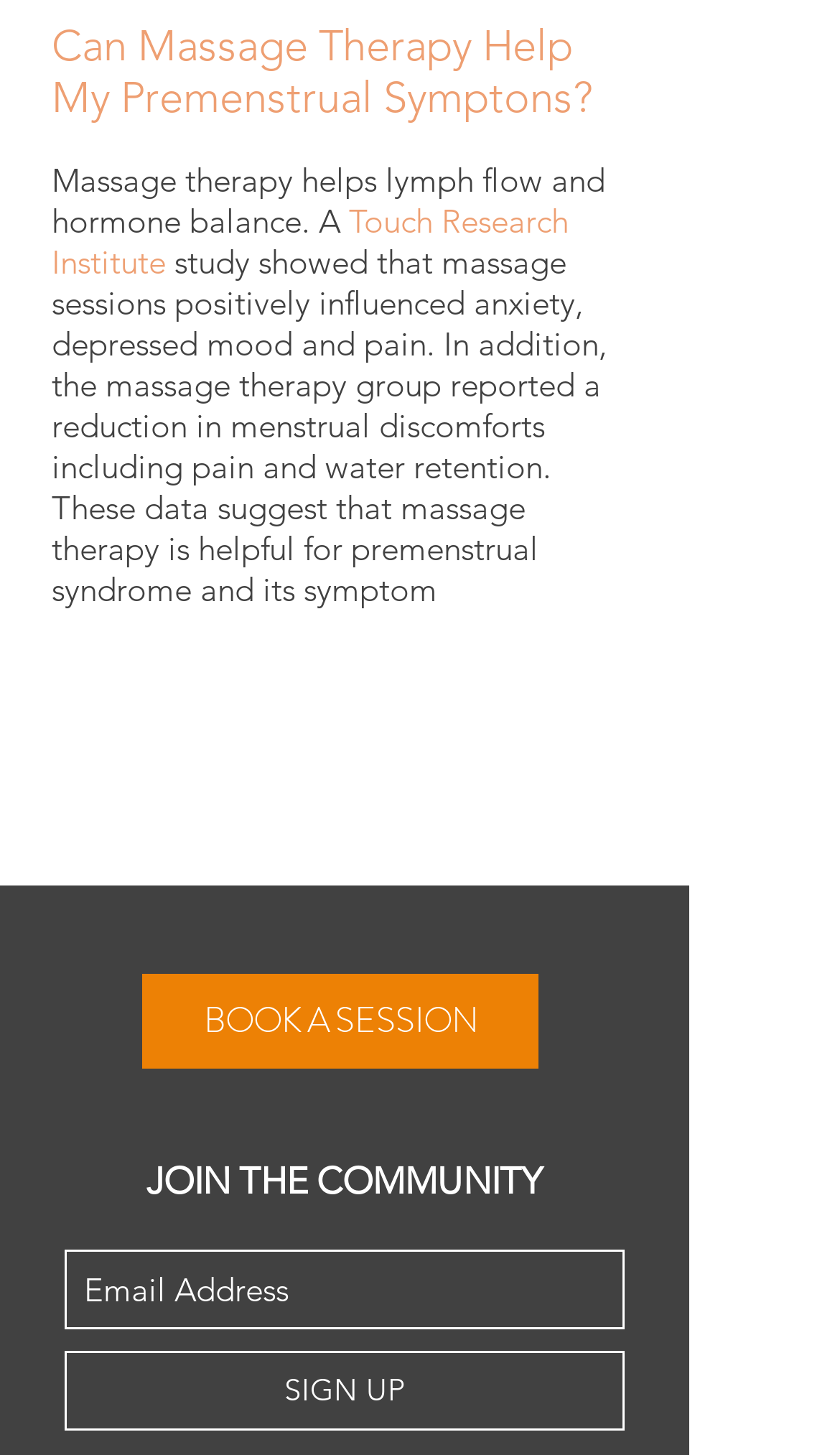Provide a brief response using a word or short phrase to this question:
What is the topic of the study mentioned in the article?

Massage therapy and anxiety